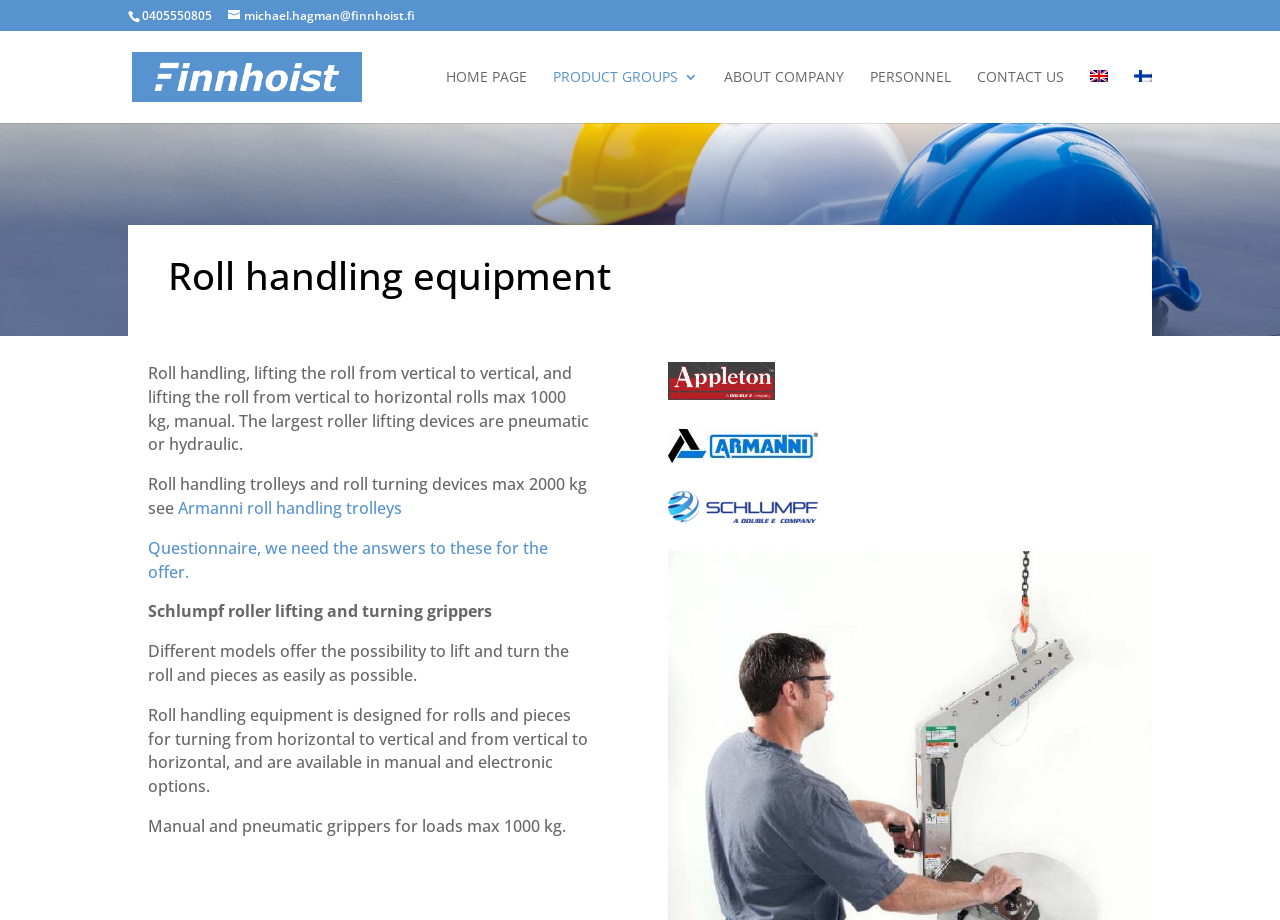Utilize the details in the image to thoroughly answer the following question: What type of devices are available for roll handling?

The type of devices available for roll handling can be found in the text description, which states 'Manual and pneumatic grippers for loads max 1000 kg'.